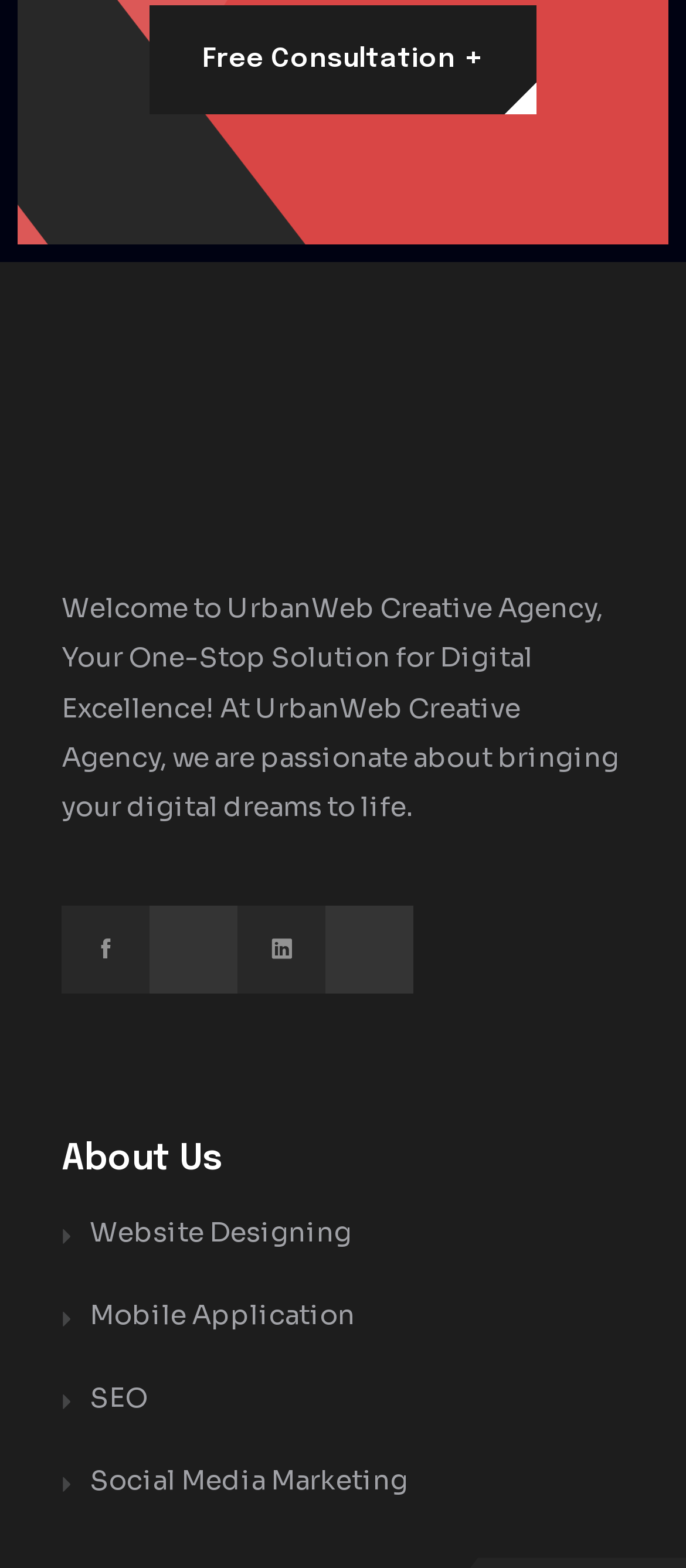What is the name of the creative agency?
Using the image as a reference, deliver a detailed and thorough answer to the question.

The name of the creative agency can be found in the link element with the text 'UrbanWeb' which is also accompanied by an image with the same name. This element is located near the top of the page.